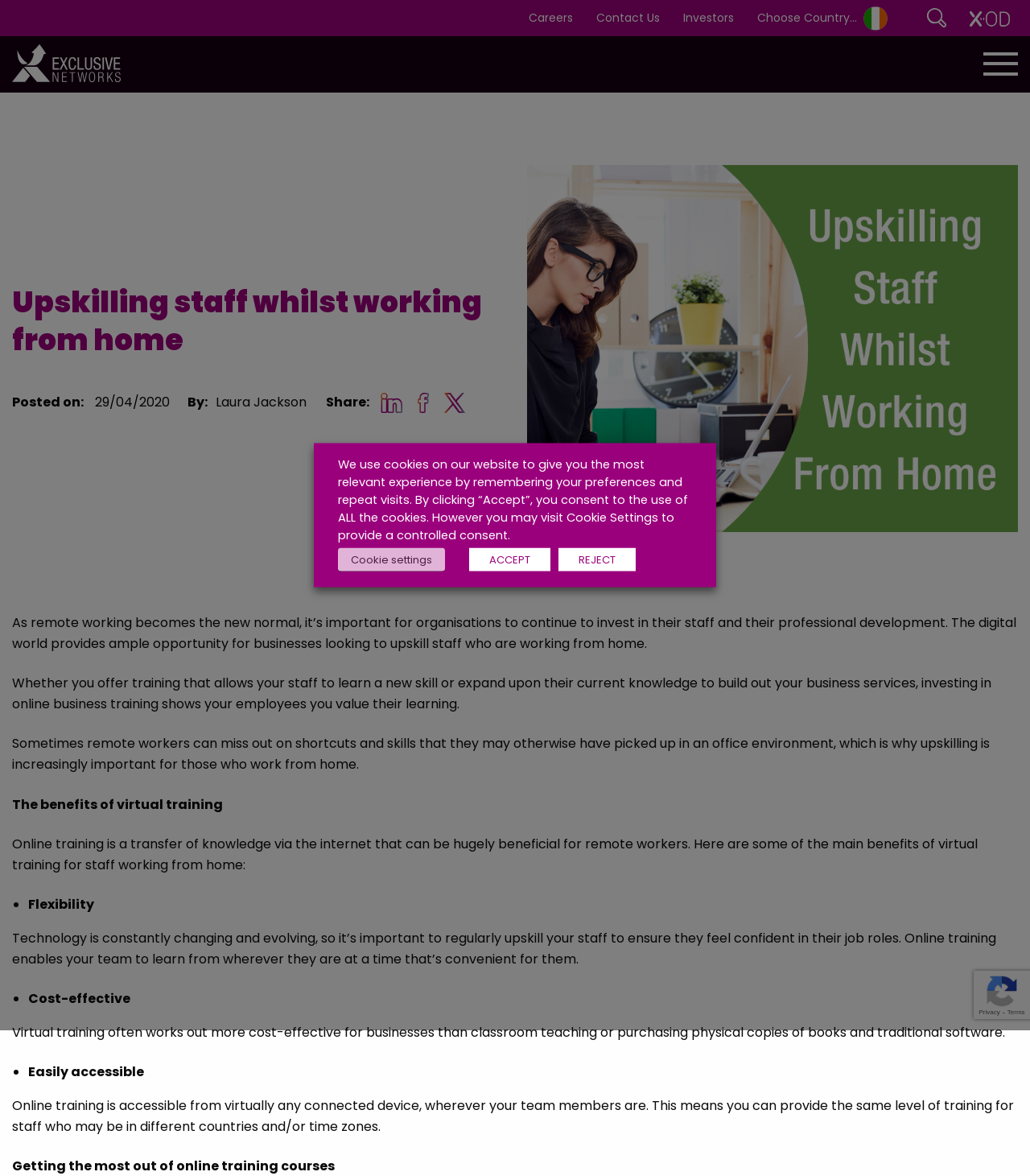Please provide a comprehensive response to the question below by analyzing the image: 
What is the logo of Exclusive Networks?

The logo of Exclusive Networks is located at the top left corner of the webpage, and it is an image with a bounding box coordinate of [0.012, 0.038, 0.117, 0.07].